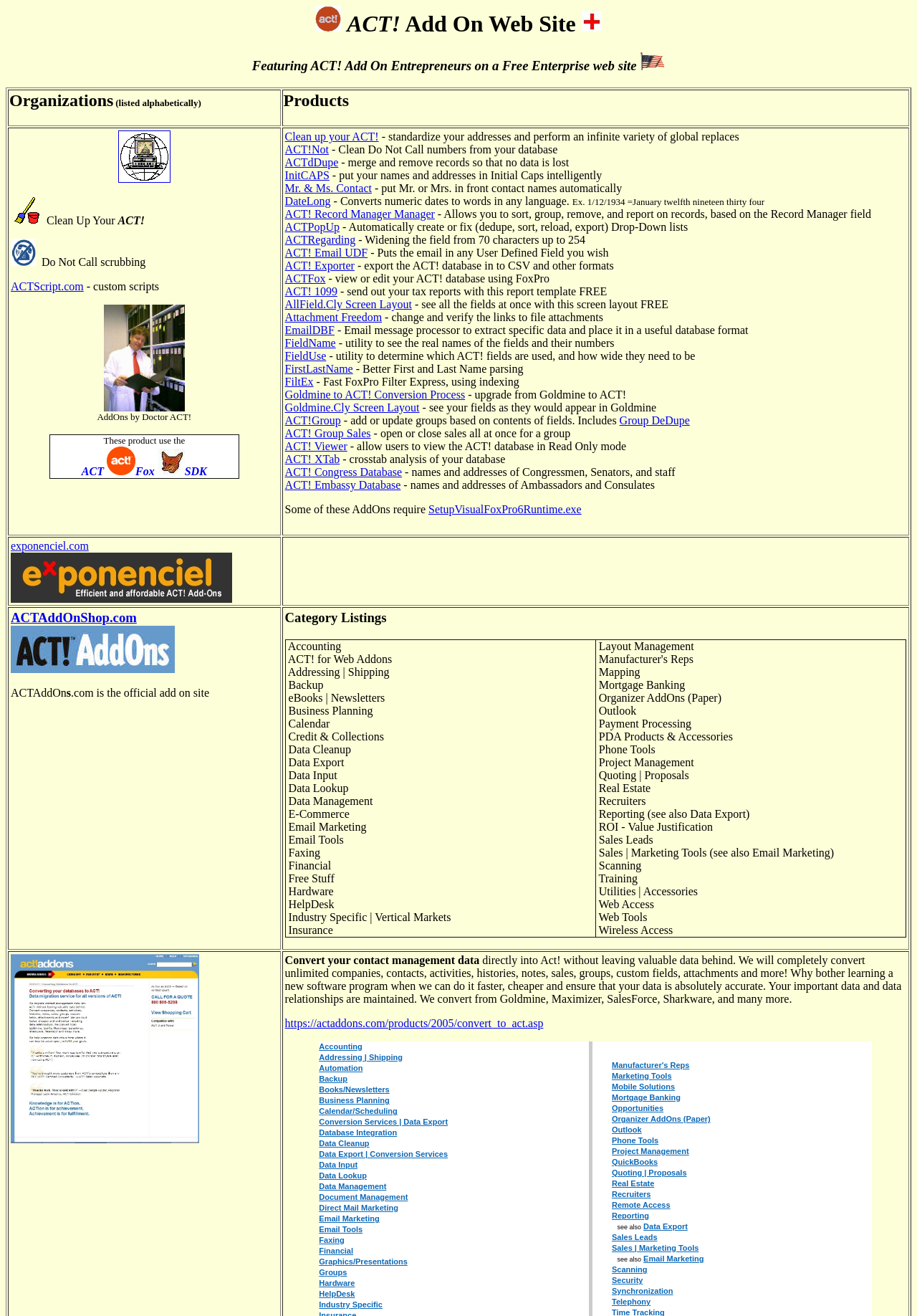What is the name of the add-on that widens the field from 70 characters up to 254?
Based on the image, answer the question with a single word or brief phrase.

ACTRegarding